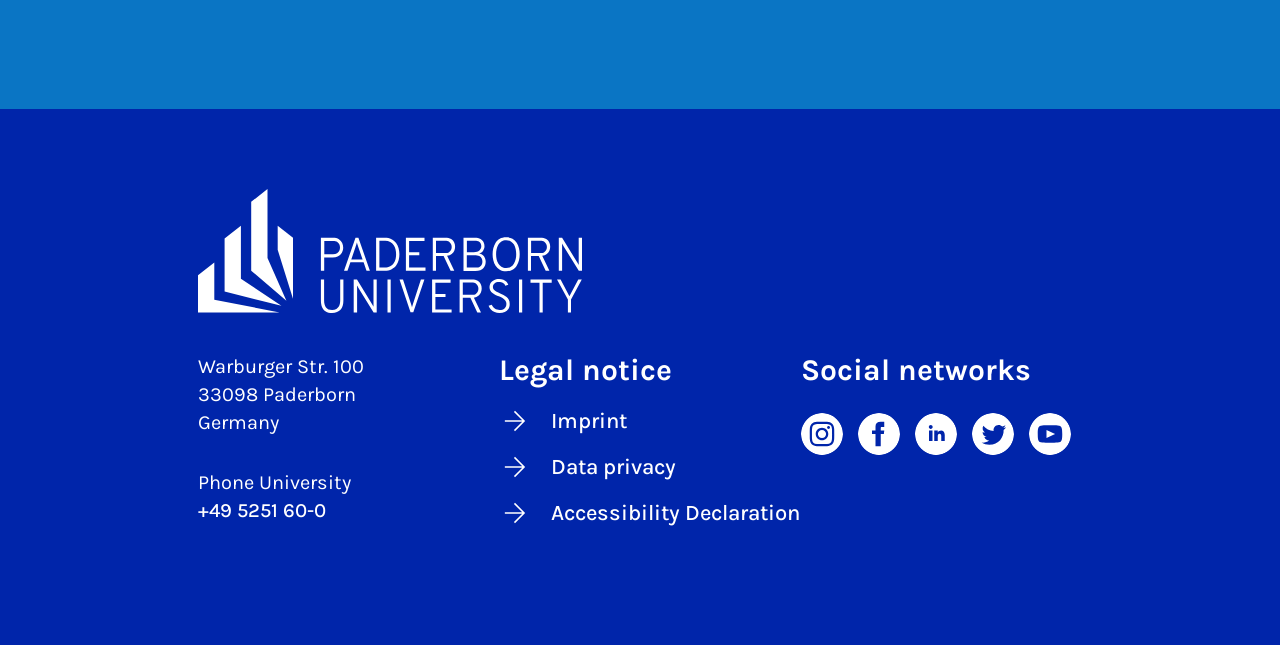Please identify the bounding box coordinates of the element I need to click to follow this instruction: "Call the university".

[0.155, 0.773, 0.255, 0.809]